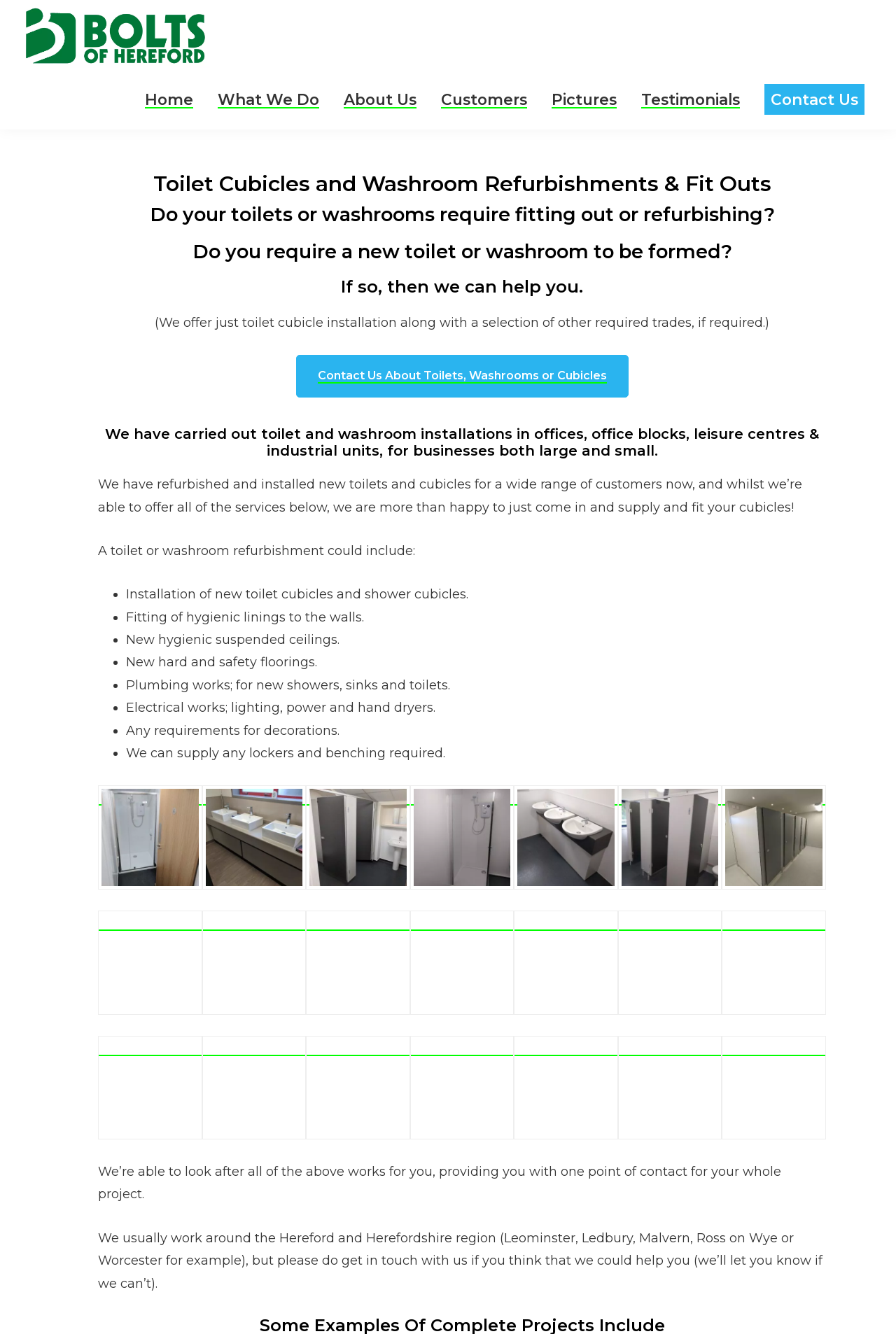What type of refurbishments does the company offer?
With the help of the image, please provide a detailed response to the question.

Based on the webpage content, the company offers toilet and washroom refurbishments, including installation of new toilet cubicles and shower cubicles, fitting of hygienic linings to the walls, and other services.